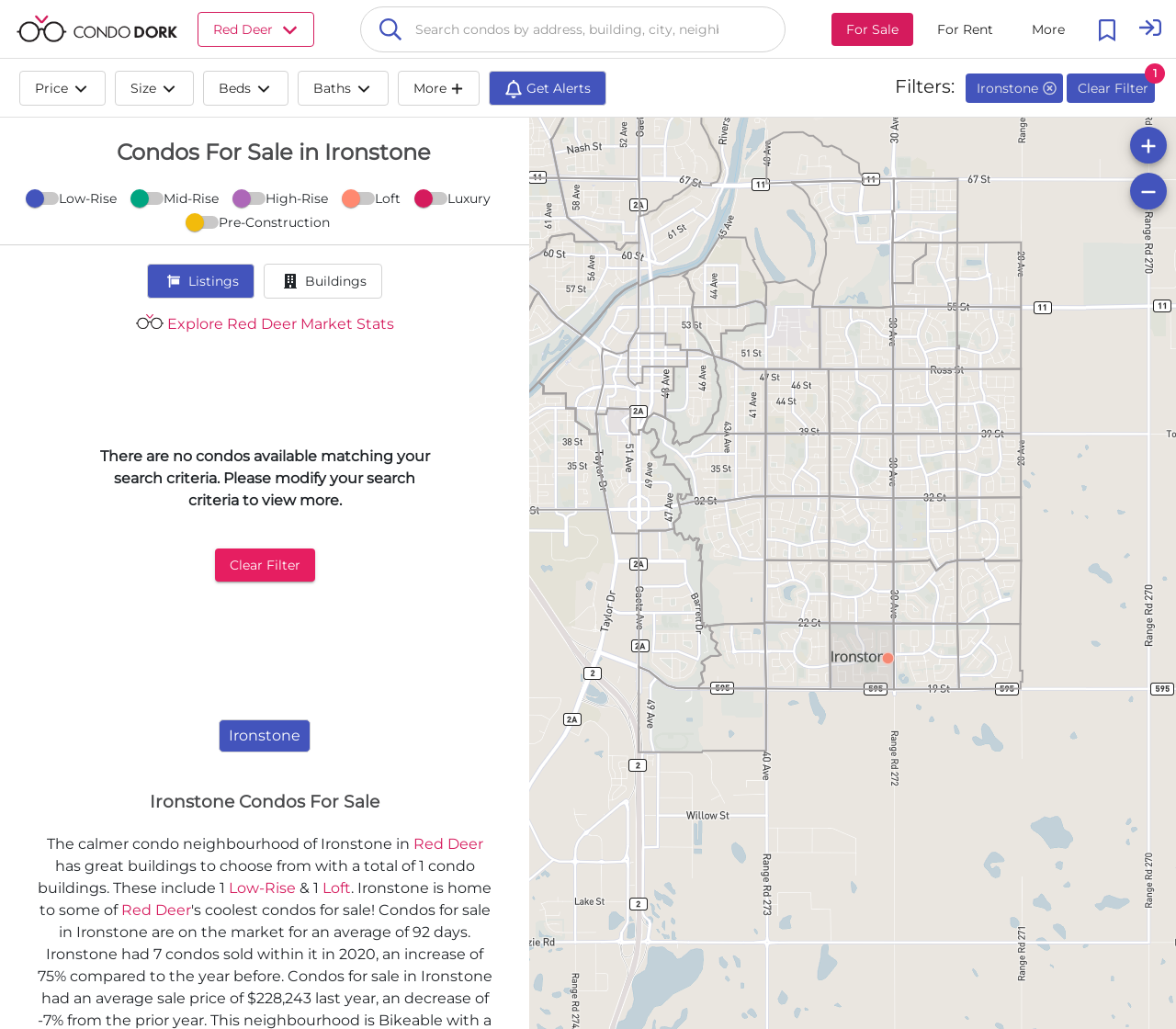Determine the bounding box coordinates of the UI element described below. Use the format (top-left x, top-left y, bottom-right x, bottom-right y) with floating point numbers between 0 and 1: For Sale

[0.707, 0.012, 0.777, 0.044]